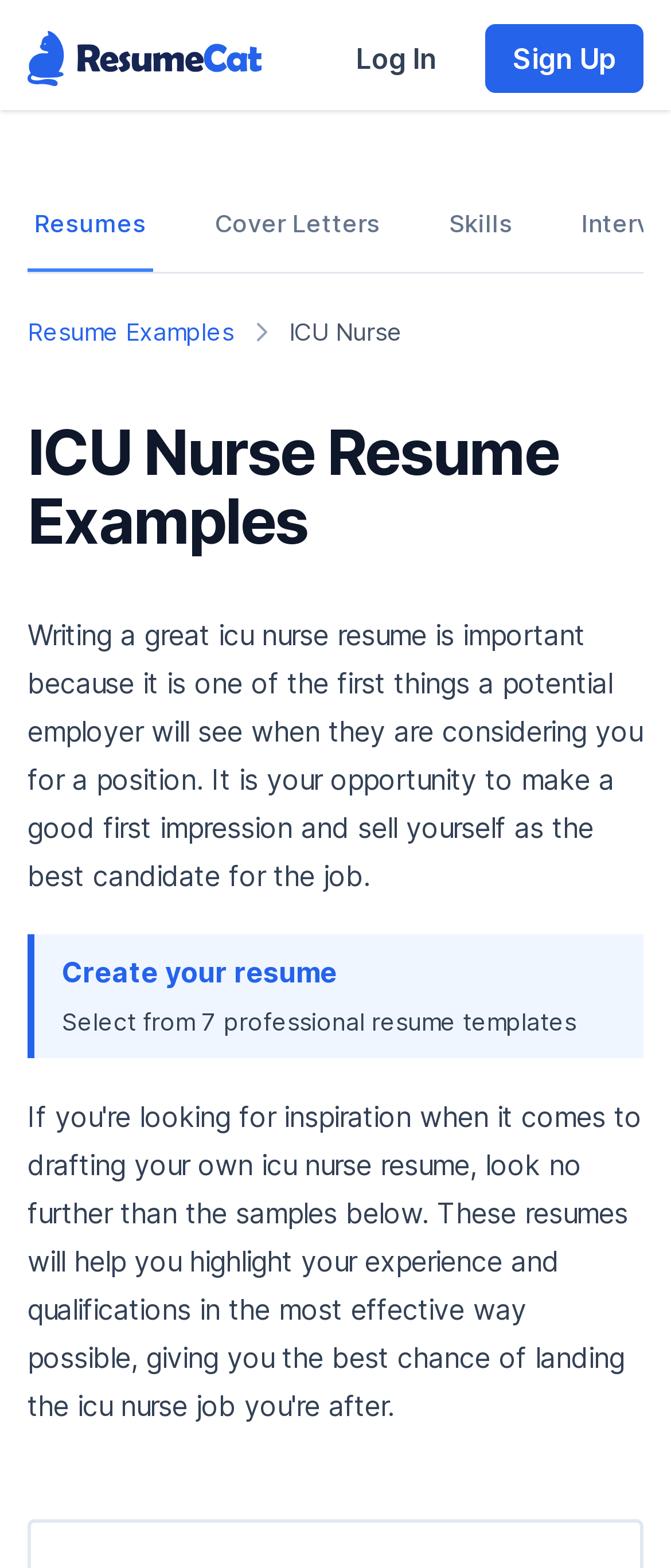How many resume templates are available?
Answer briefly with a single word or phrase based on the image.

7